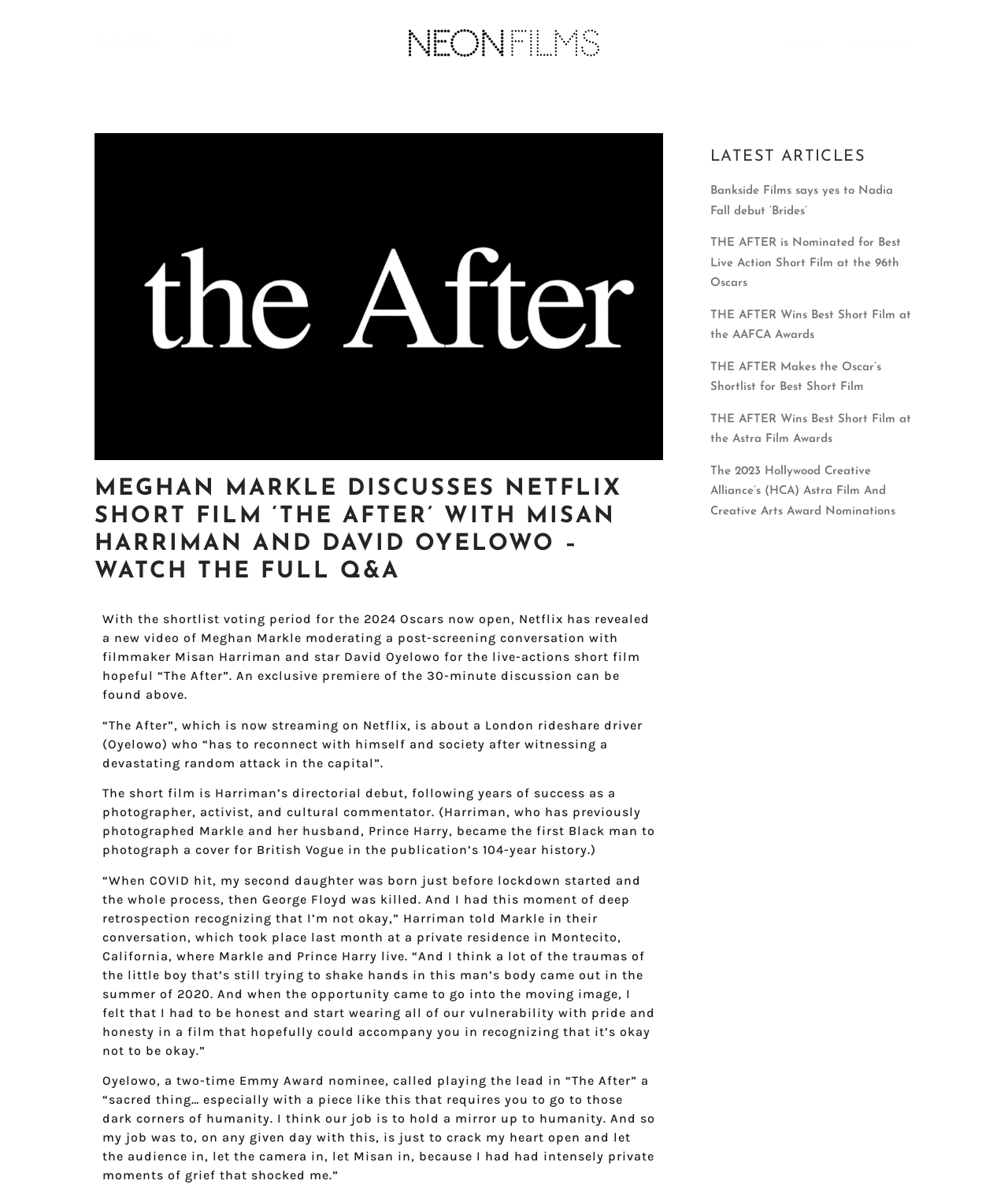Provide an in-depth caption for the contents of the webpage.

This webpage is about Meghan Markle's discussion with filmmaker Misan Harriman and star David Oyelowo about their Netflix short film "The After". At the top of the page, there are five links: "PROJECTS", "ABOUT", "Neonfilms Logo", "NEWS", and "CONTACT", which are evenly spaced across the top. Below the links, there is a large image taking up most of the width of the page, with a heading "MEGHAN MARKLE DISCUSSES NETFLIX SHORT FILM ‘THE AFTER’ WITH MISAN HARRIMAN AND DAVID OYELOWO – WATCH THE FULL Q&A" placed on top of the image.

Below the image, there are four paragraphs of text describing the short film and the conversation between Meghan Markle, Misan Harriman, and David Oyelowo. The text explains that the short film is about a London rideshare driver who has to reconnect with himself and society after witnessing a devastating random attack. It also mentions that the film is Harriman's directorial debut and that Oyelowo is a two-time Emmy Award nominee.

To the right of the main content, there is a section titled "LATEST ARTICLES" with five articles listed below it. Each article has a link with a brief title, such as "Bankside Films says yes to Nadia Fall debut ‘Brides’" and "THE AFTER is Nominated for Best Live Action Short Film at the 96th Oscars".